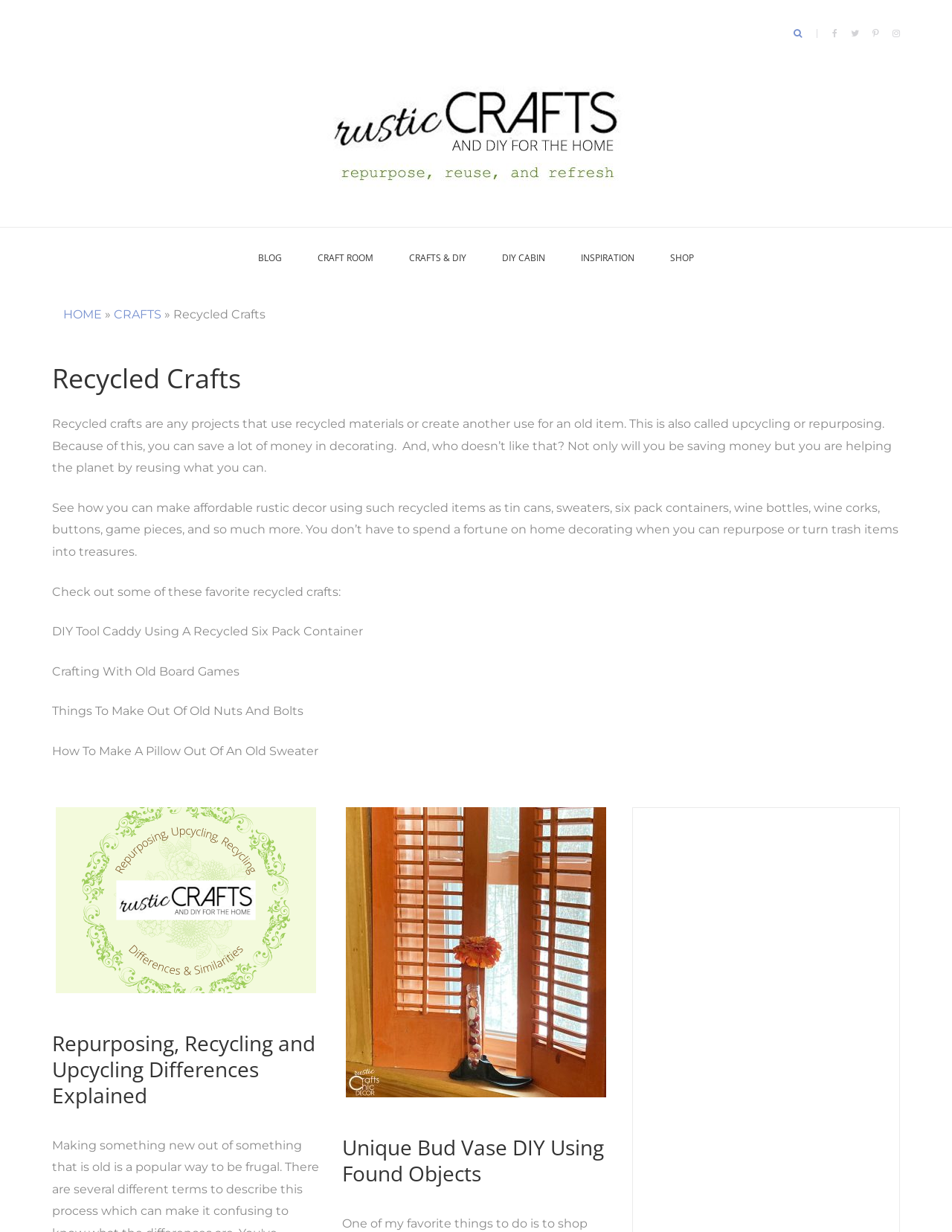Respond with a single word or phrase to the following question: How many links are under the 'Recycled Crafts' section?

4